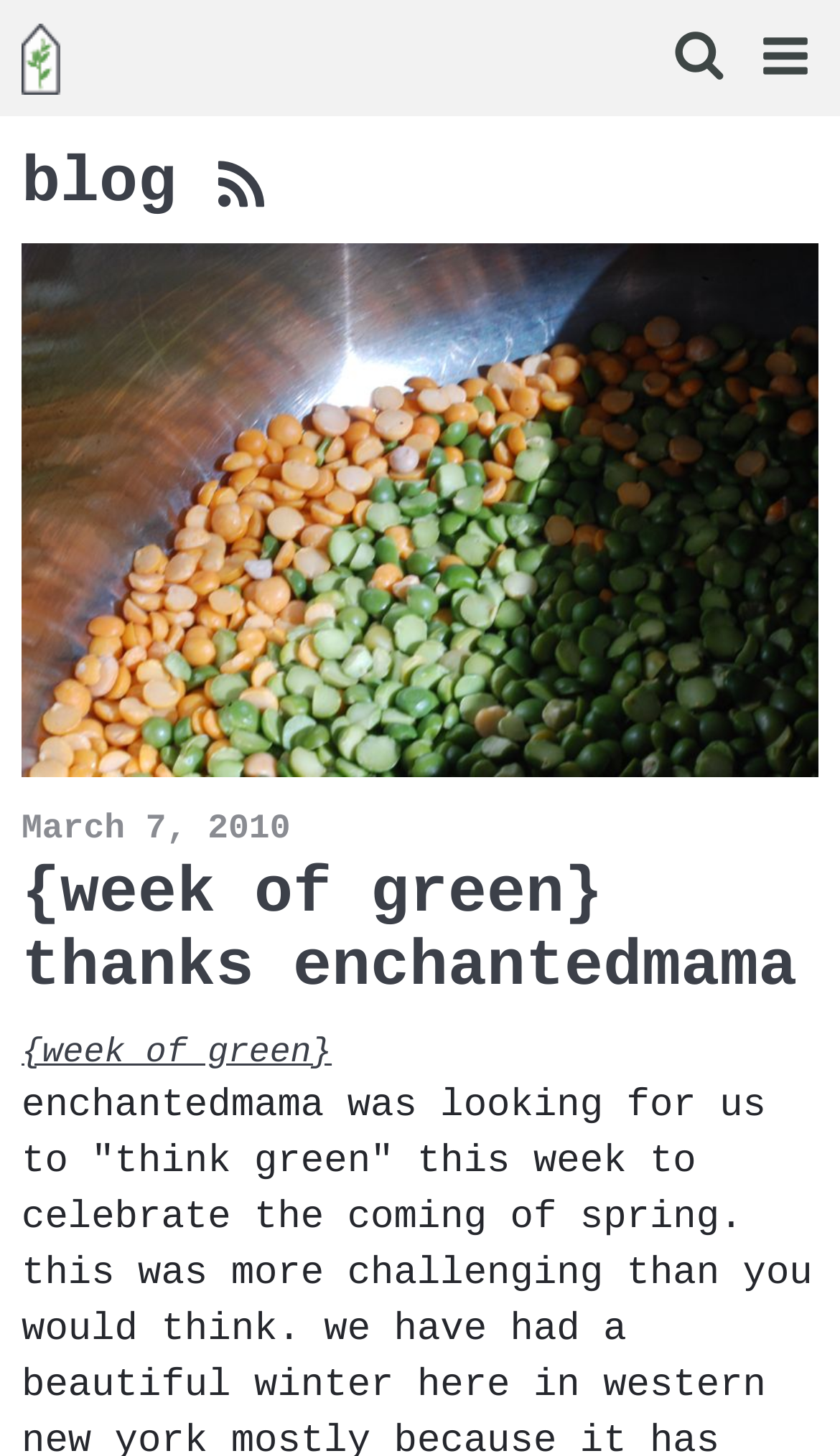Refer to the image and provide an in-depth answer to the question: 
What is the date of the article?

I found the answer by looking at the heading element with the text 'March 7, 2010' which is a date format.